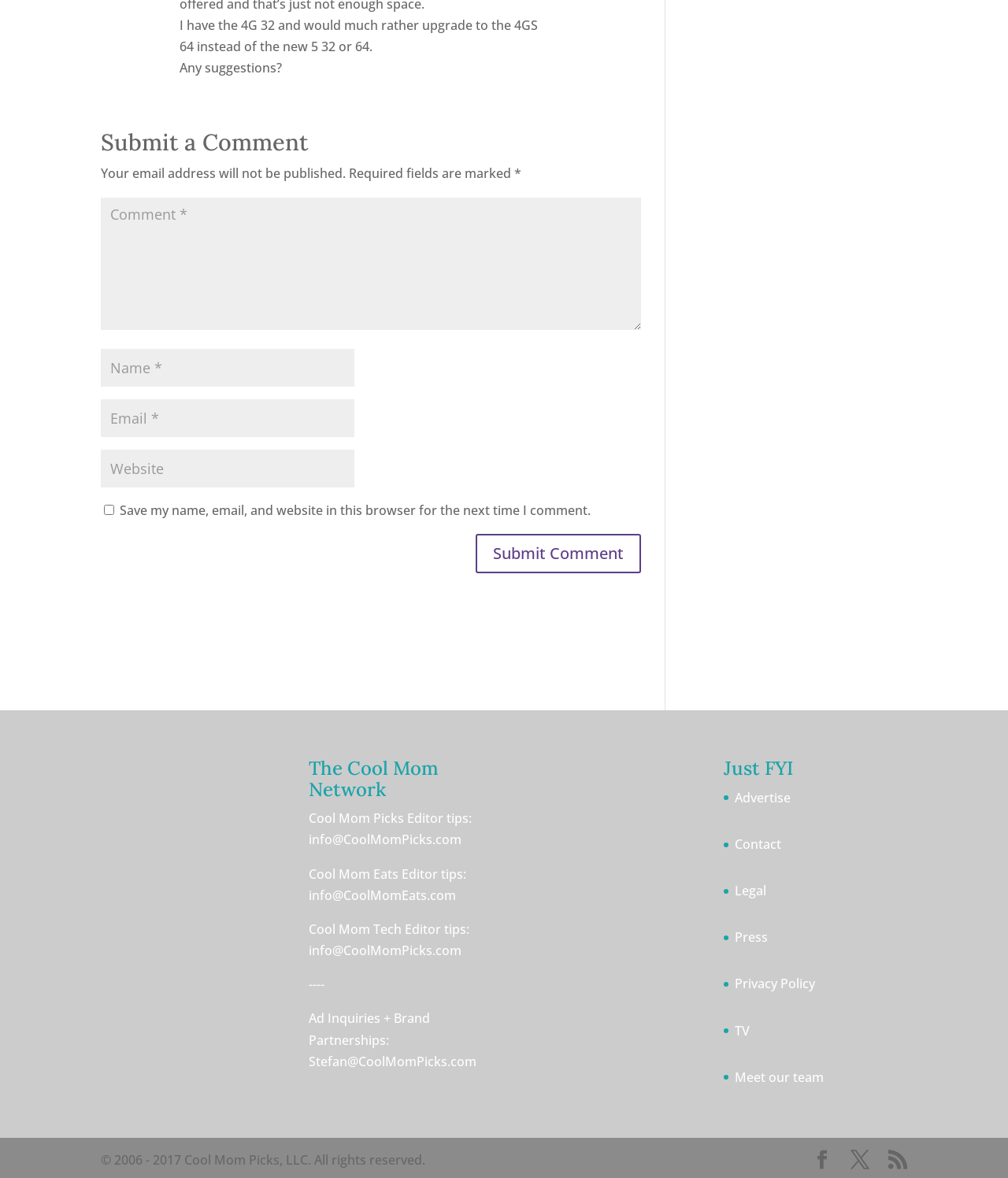Find the coordinates for the bounding box of the element with this description: "input value="Comment *" name="comment"".

[0.1, 0.167, 0.636, 0.28]